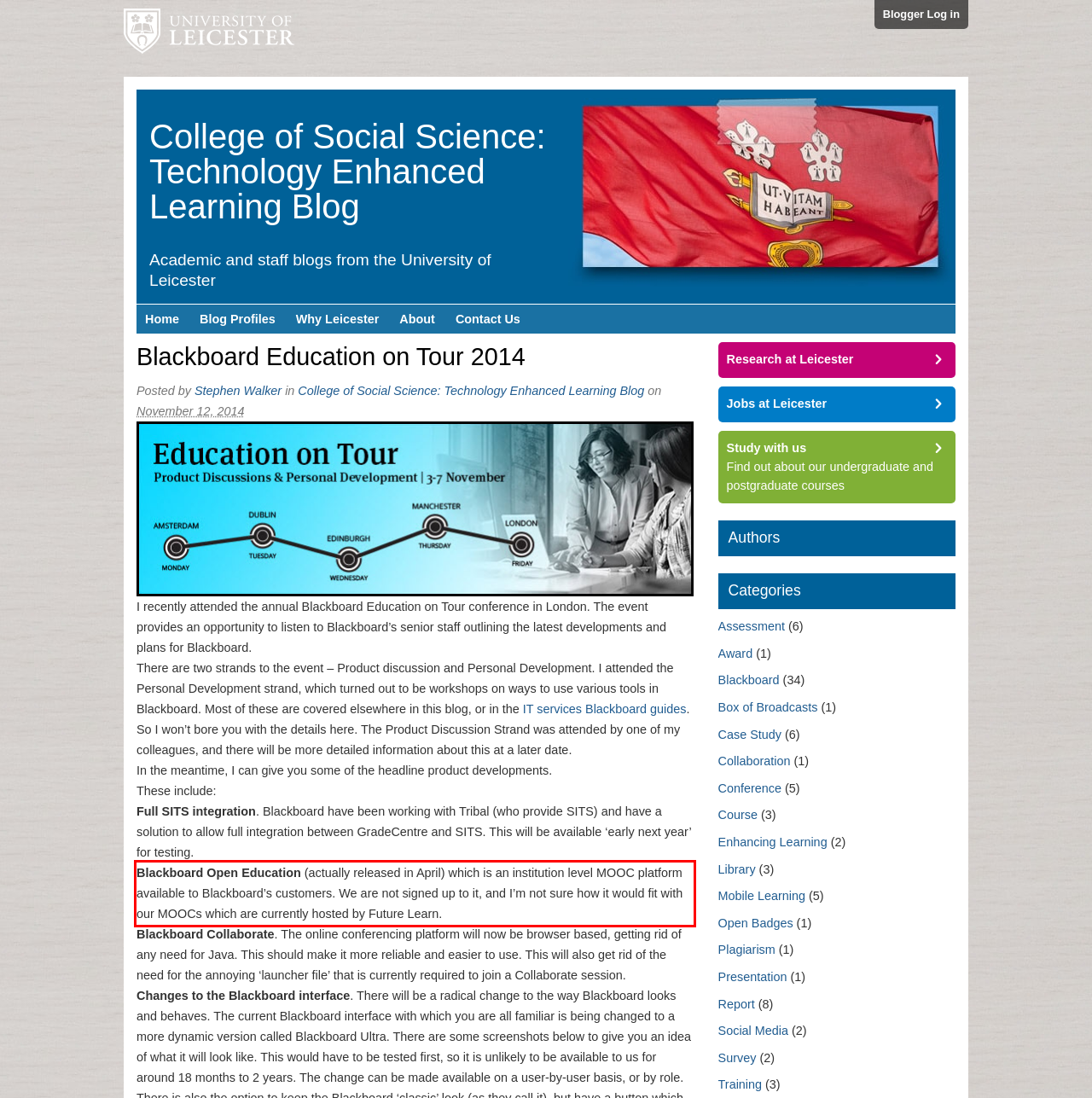Please extract the text content within the red bounding box on the webpage screenshot using OCR.

Blackboard Open Education (actually released in April) which is an institution level MOOC platform available to Blackboard’s customers. We are not signed up to it, and I’m not sure how it would fit with our MOOCs which are currently hosted by Future Learn.